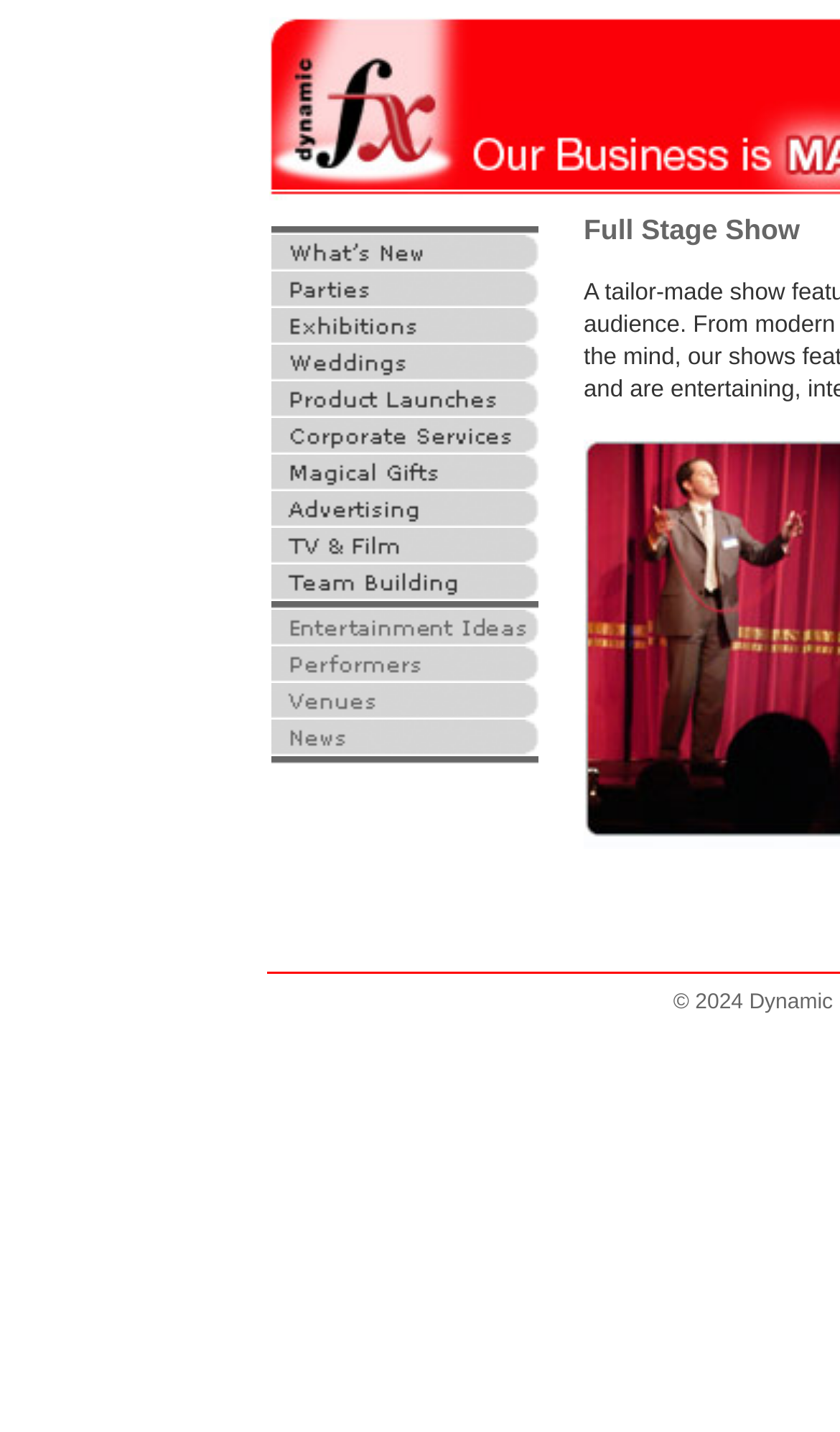Please identify the bounding box coordinates of where to click in order to follow the instruction: "view the second image".

[0.323, 0.158, 0.641, 0.164]